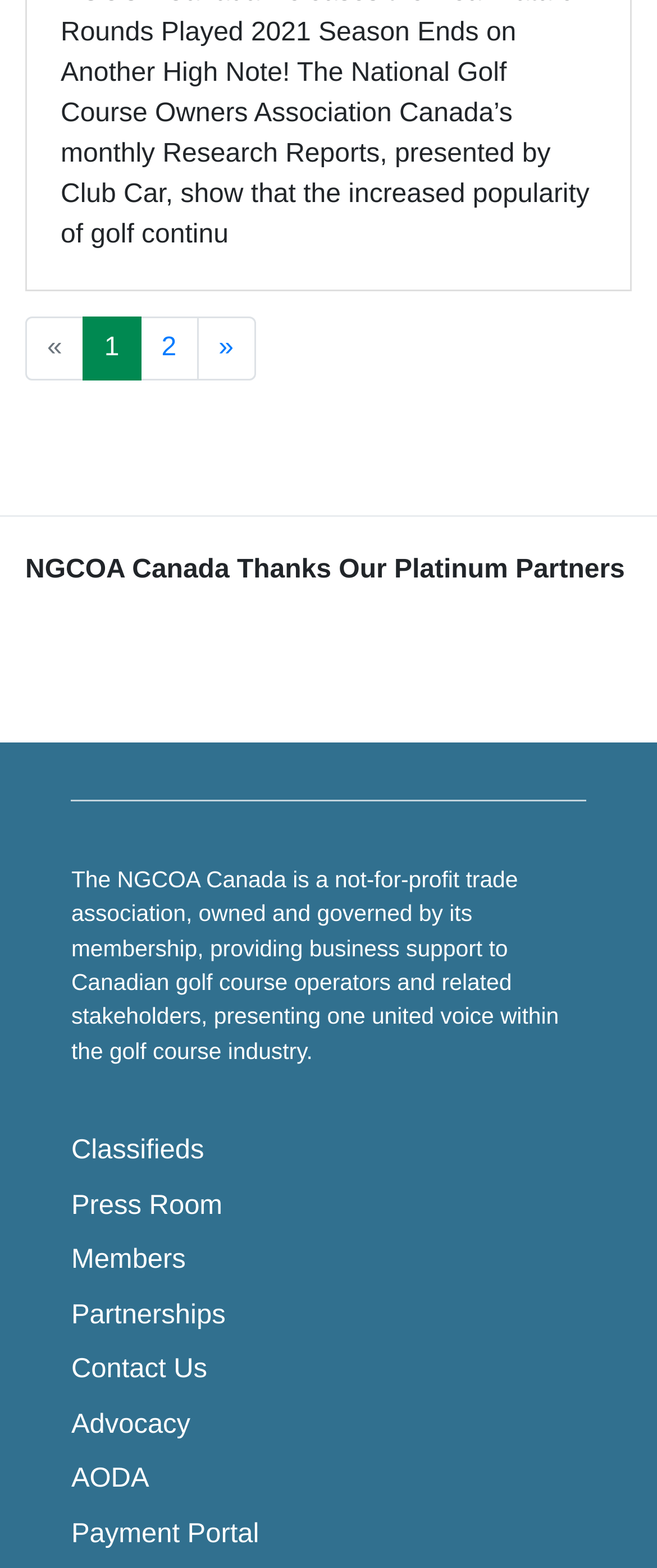Use a single word or phrase to answer the question: What is the last link in the webpage?

Payment Portal